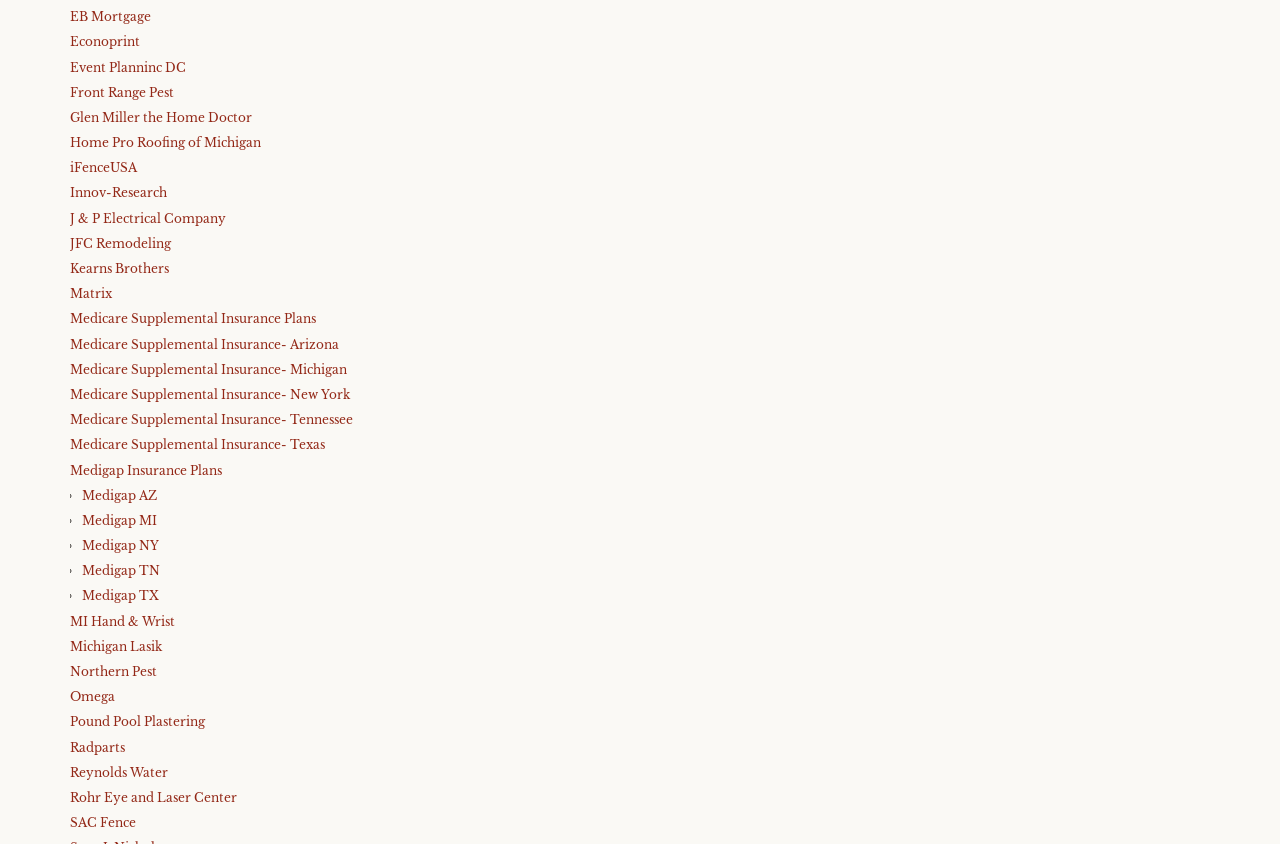What is the first link on the webpage?
Using the screenshot, give a one-word or short phrase answer.

EB Mortgage